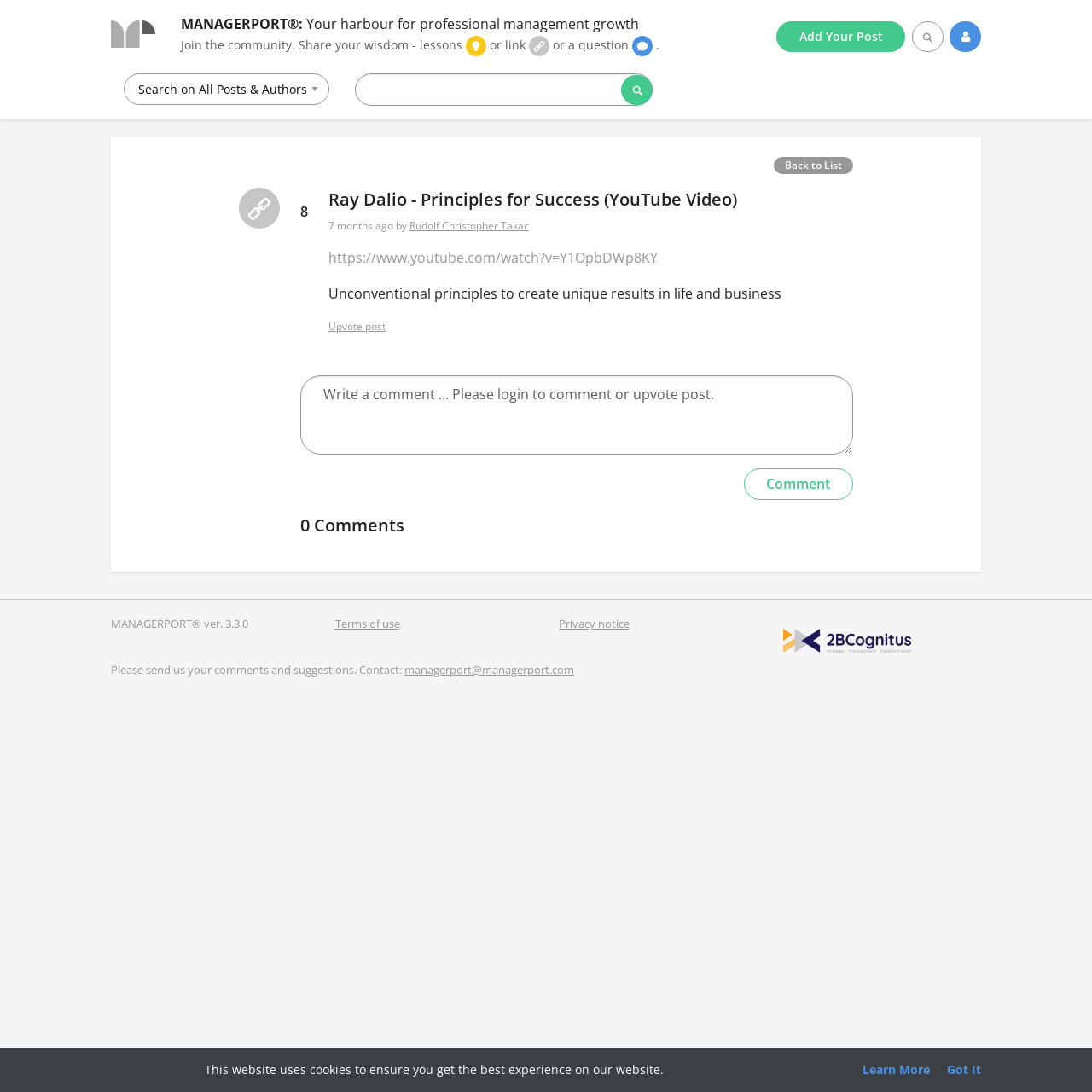Using the description "GET ON my LIST >", predict the bounding box of the relevant HTML element.

None